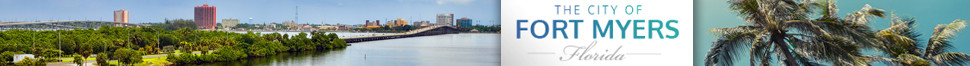Please provide a one-word or short phrase answer to the question:
What type of climate is depicted in the image?

Tropical